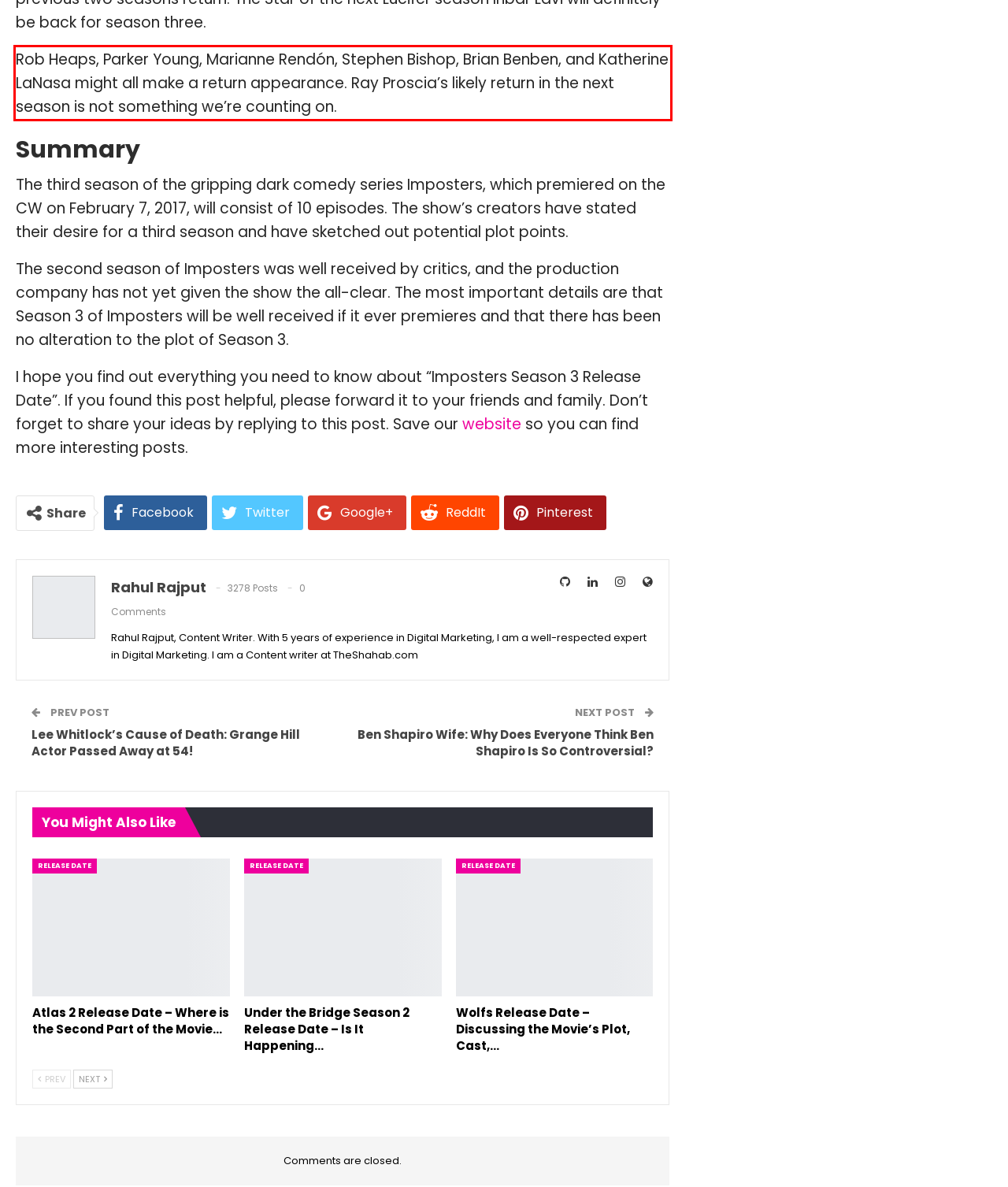Observe the screenshot of the webpage that includes a red rectangle bounding box. Conduct OCR on the content inside this red bounding box and generate the text.

Rob Heaps, Parker Young, Marianne Rendón, Stephen Bishop, Brian Benben, and Katherine LaNasa might all make a return appearance. Ray Proscia’s likely return in the next season is not something we’re counting on.